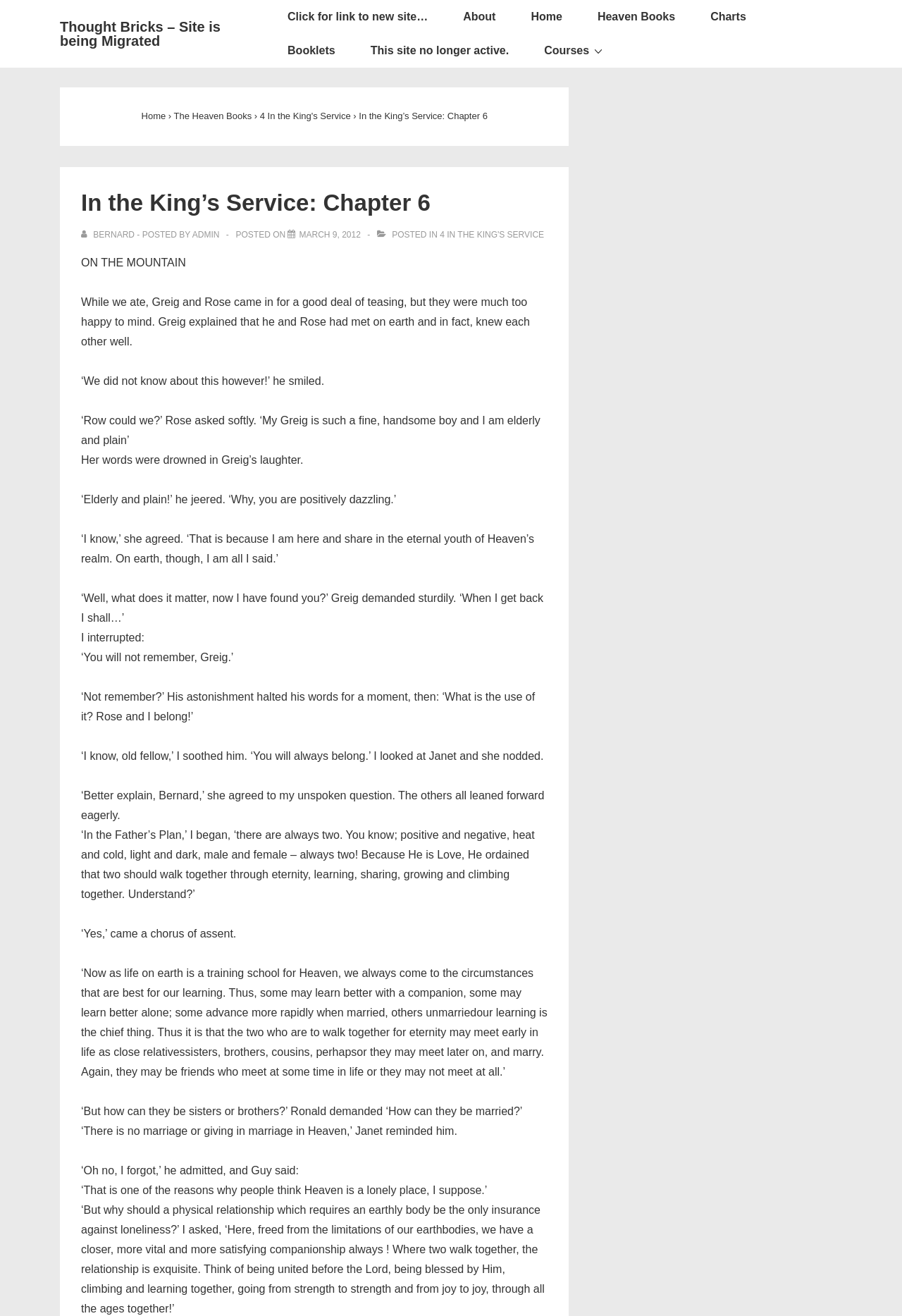Provide a single word or phrase to answer the given question: 
What is the name of the chapter?

Chapter 6